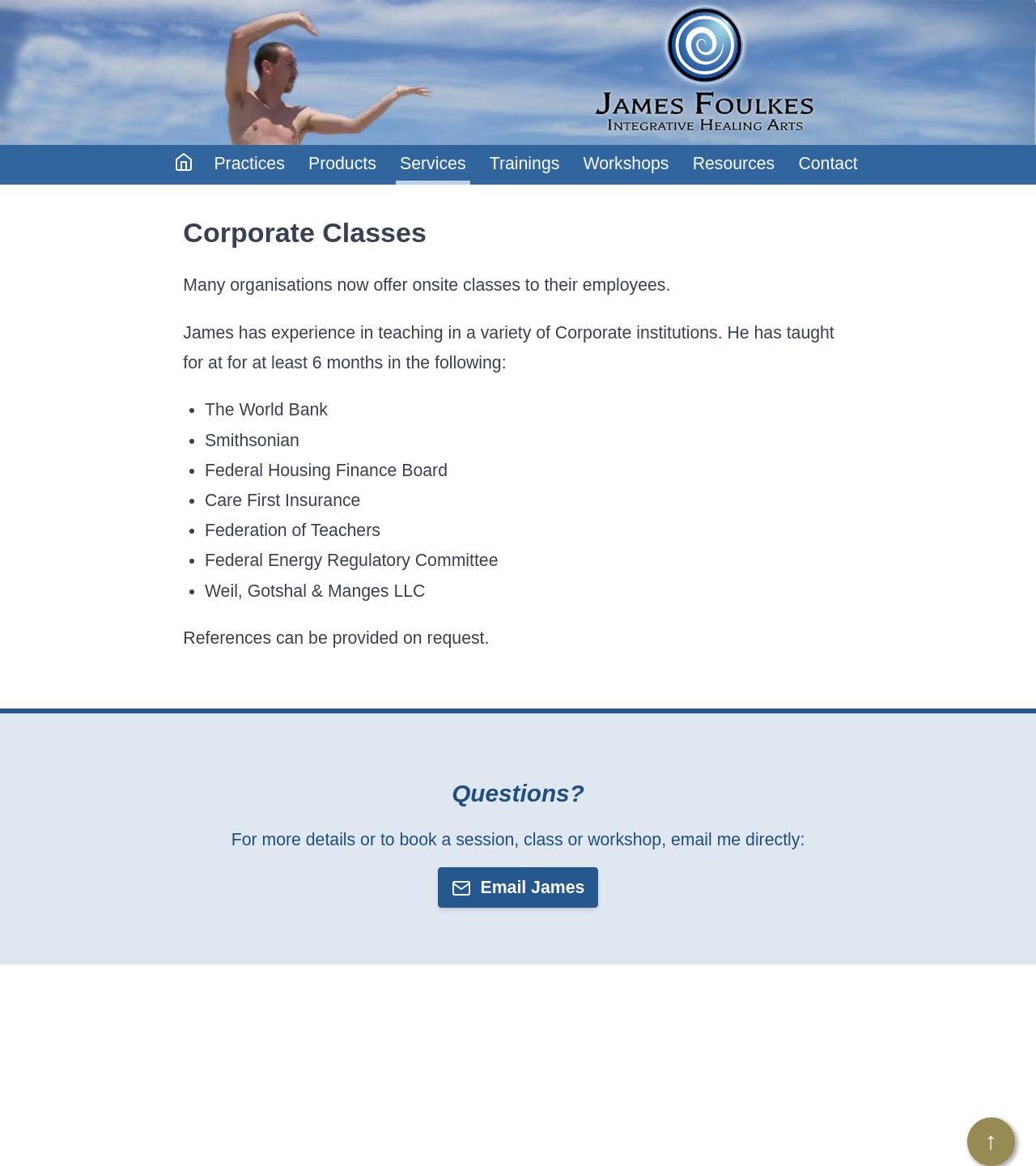Pinpoint the bounding box coordinates of the clickable element to carry out the following instruction: "Click on the 'Practices' link."

[0.202, 0.127, 0.279, 0.155]